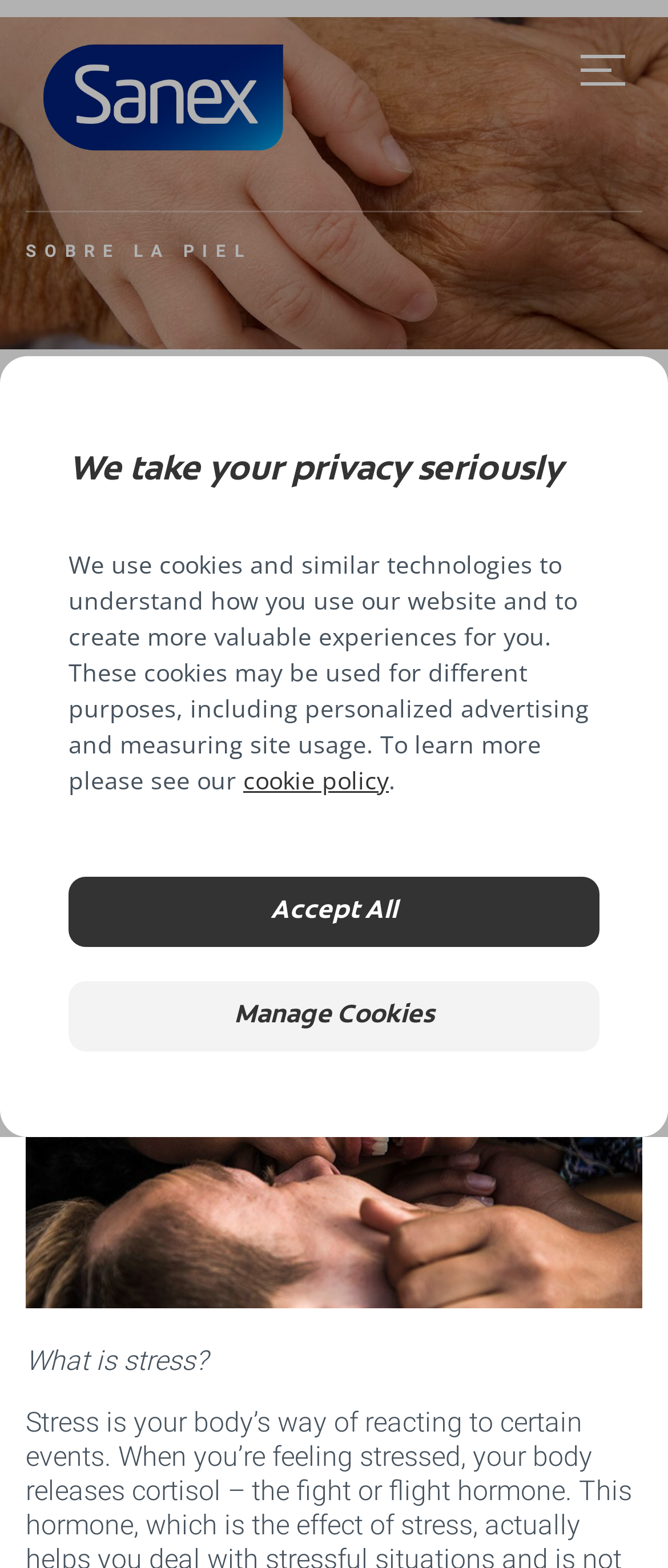Please predict the bounding box coordinates of the element's region where a click is necessary to complete the following instruction: "Toggle the menu". The coordinates should be represented by four float numbers between 0 and 1, i.e., [left, top, right, bottom].

[0.869, 0.015, 0.936, 0.074]